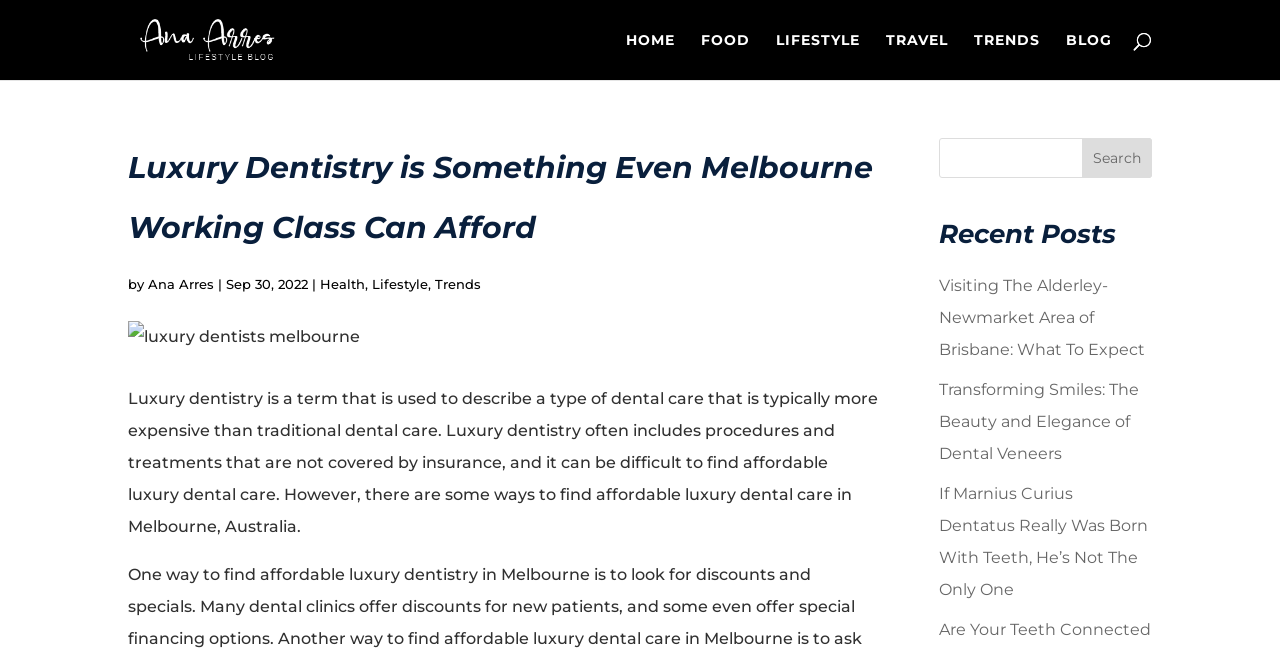What is the date of the article?
Please provide a single word or phrase as your answer based on the image.

Sep 30, 2022